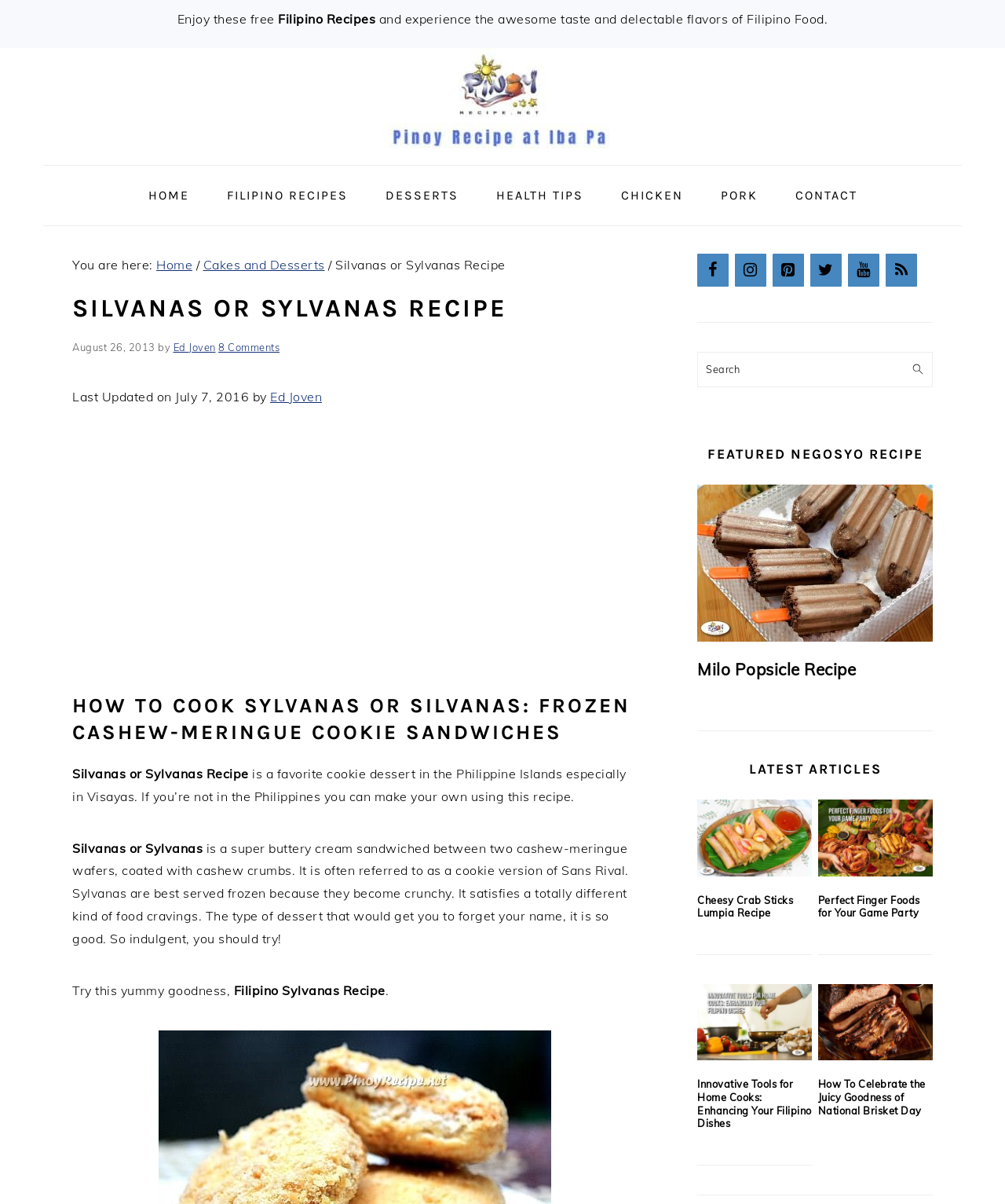Answer the following inquiry with a single word or phrase:
Who is the author of the Silvanas or Sylvanas Recipe?

Ed Joven